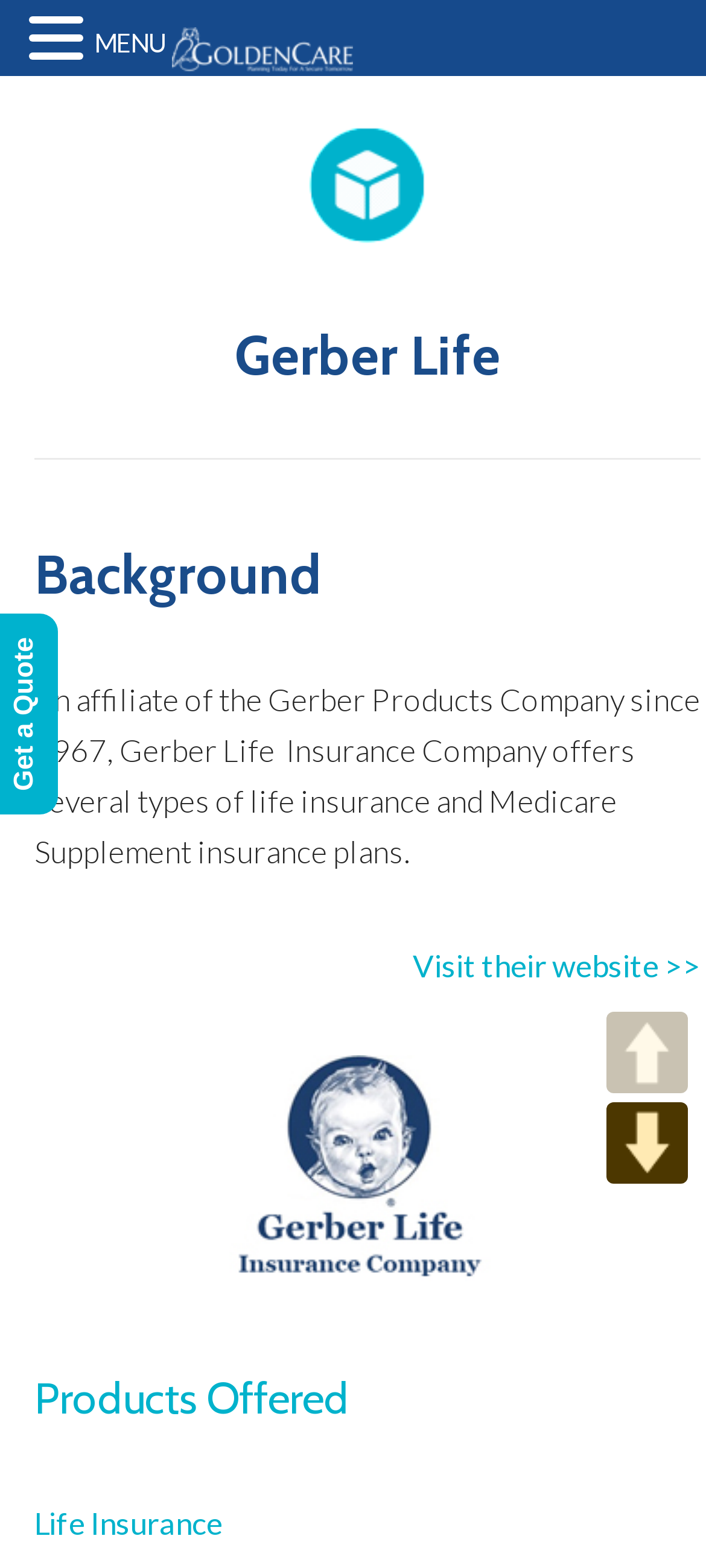Determine the bounding box coordinates for the UI element with the following description: "Visit their website >>". The coordinates should be four float numbers between 0 and 1, represented as [left, top, right, bottom].

[0.585, 0.604, 0.992, 0.628]